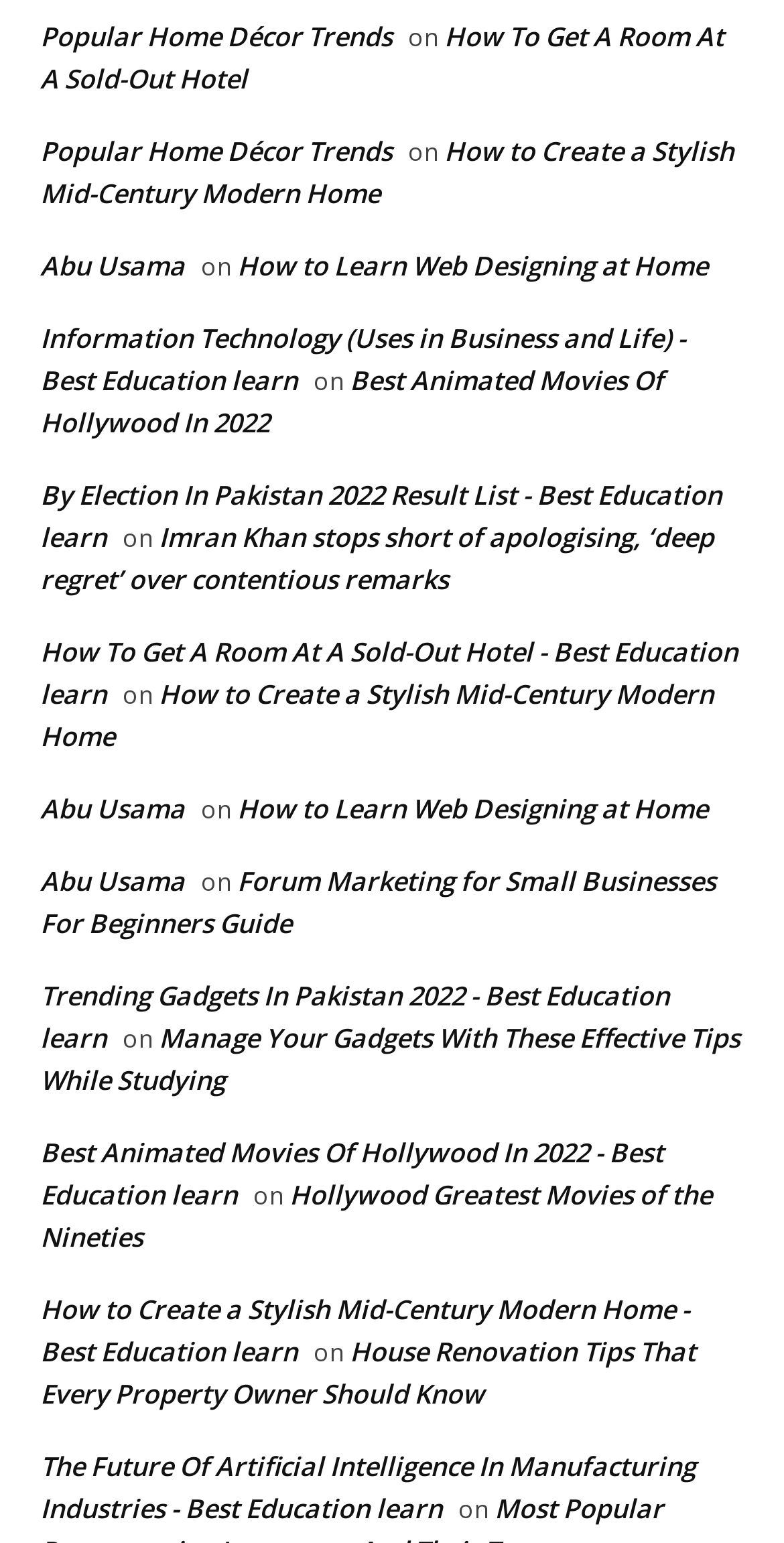Please give a succinct answer to the question in one word or phrase:
What is the author of the link 'Imran Khan stops short of apologising, ‘deep regret’ over contentious remarks'?

Not specified